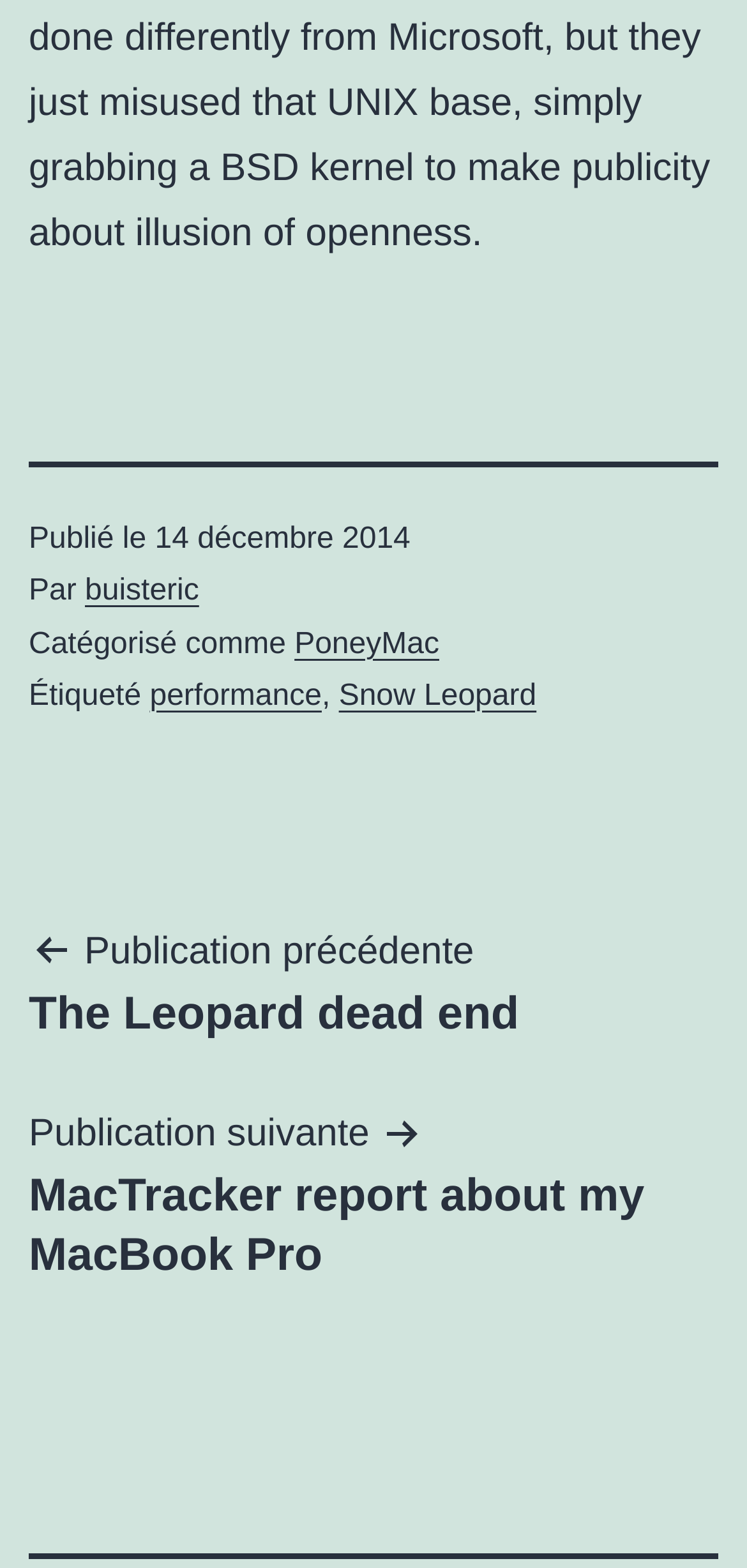How many tags are associated with the article?
From the details in the image, provide a complete and detailed answer to the question.

I found the tags by looking at the footer section of the webpage, where it says 'Étiqueté' followed by two links 'performance' and 'Snow Leopard', which I assume are the tags associated with the article.